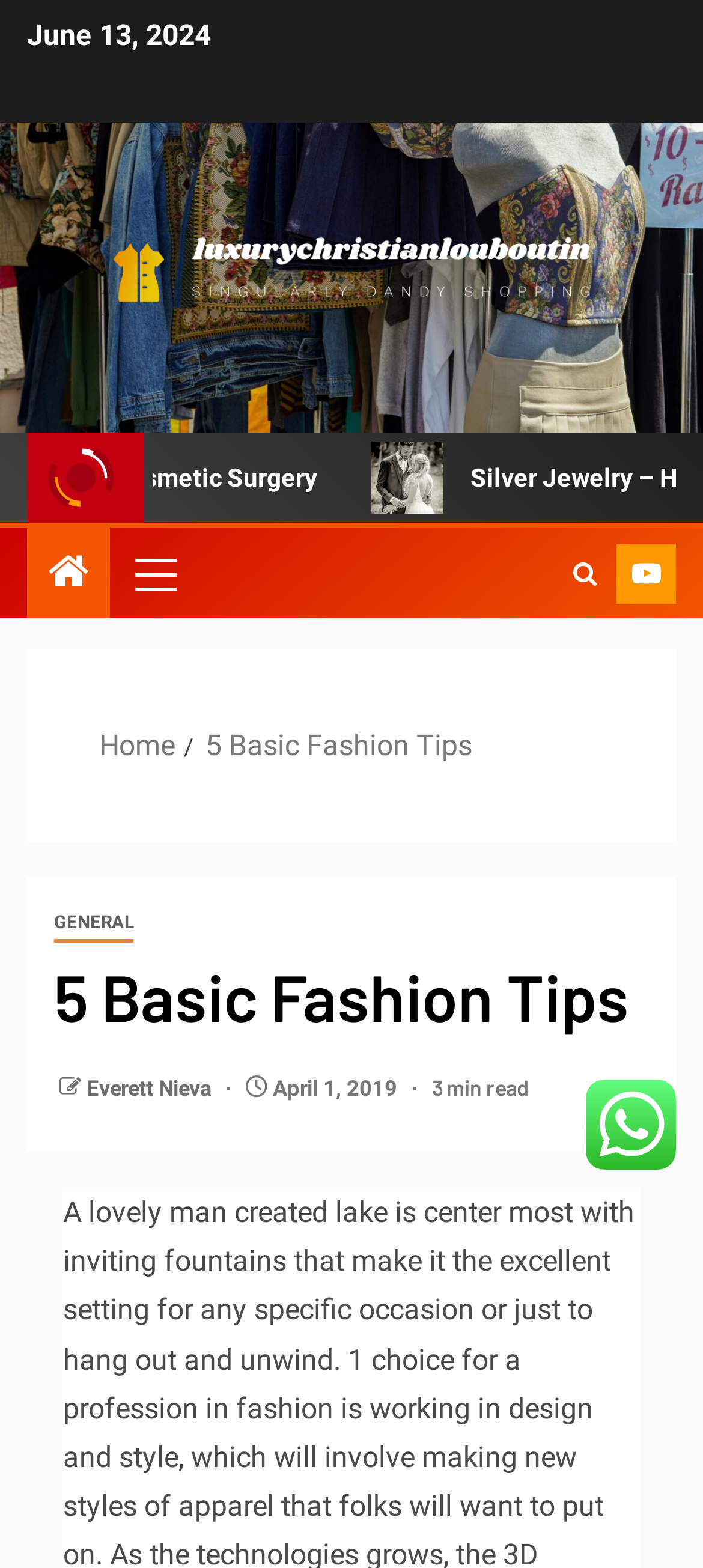Please provide a comprehensive answer to the question below using the information from the image: What is the name of the author?

I found the name of the author by looking at the link element with the content 'Everett Nieva' which is located at the bottom of the webpage.